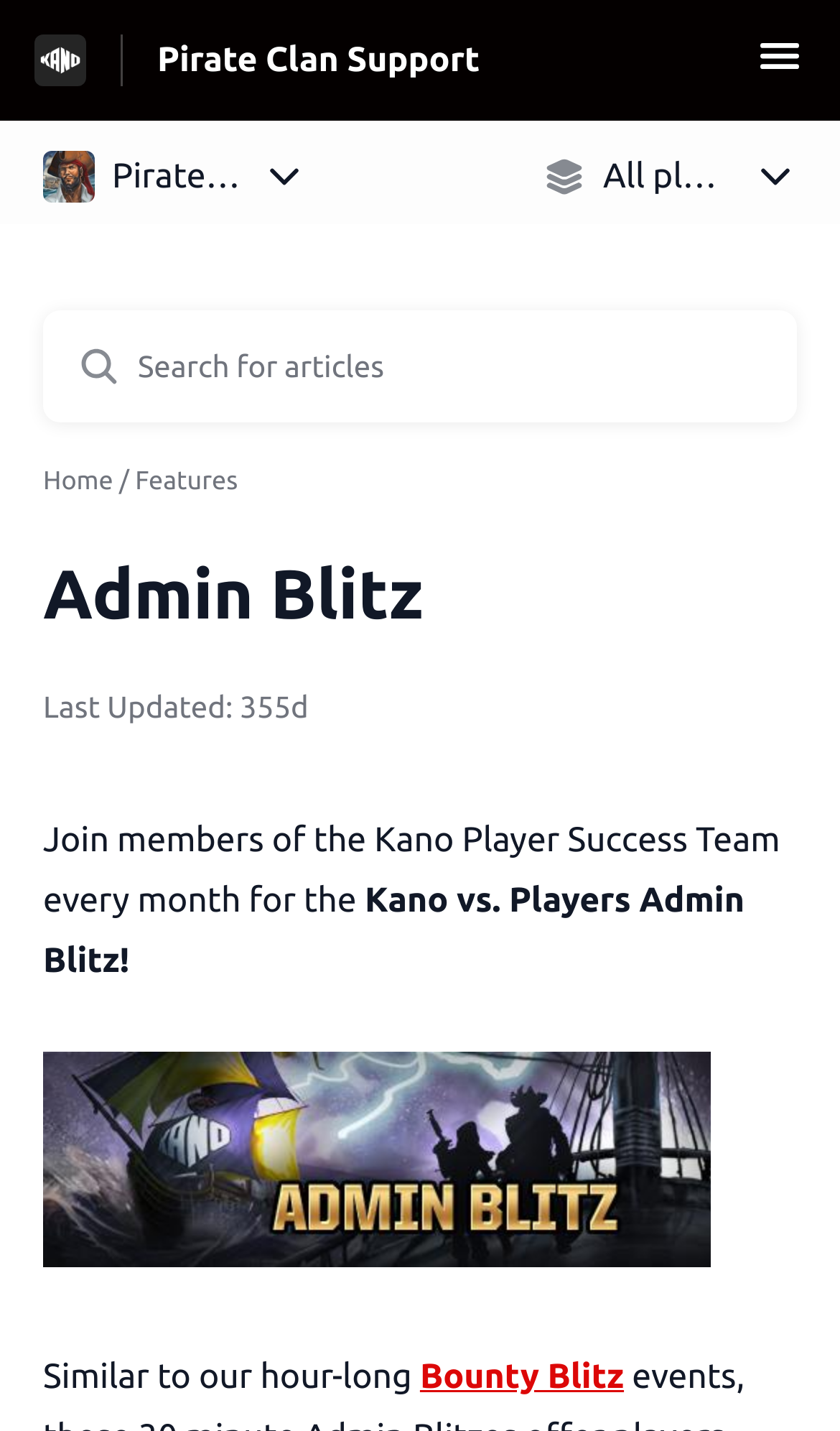How often does the Kano vs. Players Admin Blitz event occur?
Answer with a single word or phrase, using the screenshot for reference.

Every month